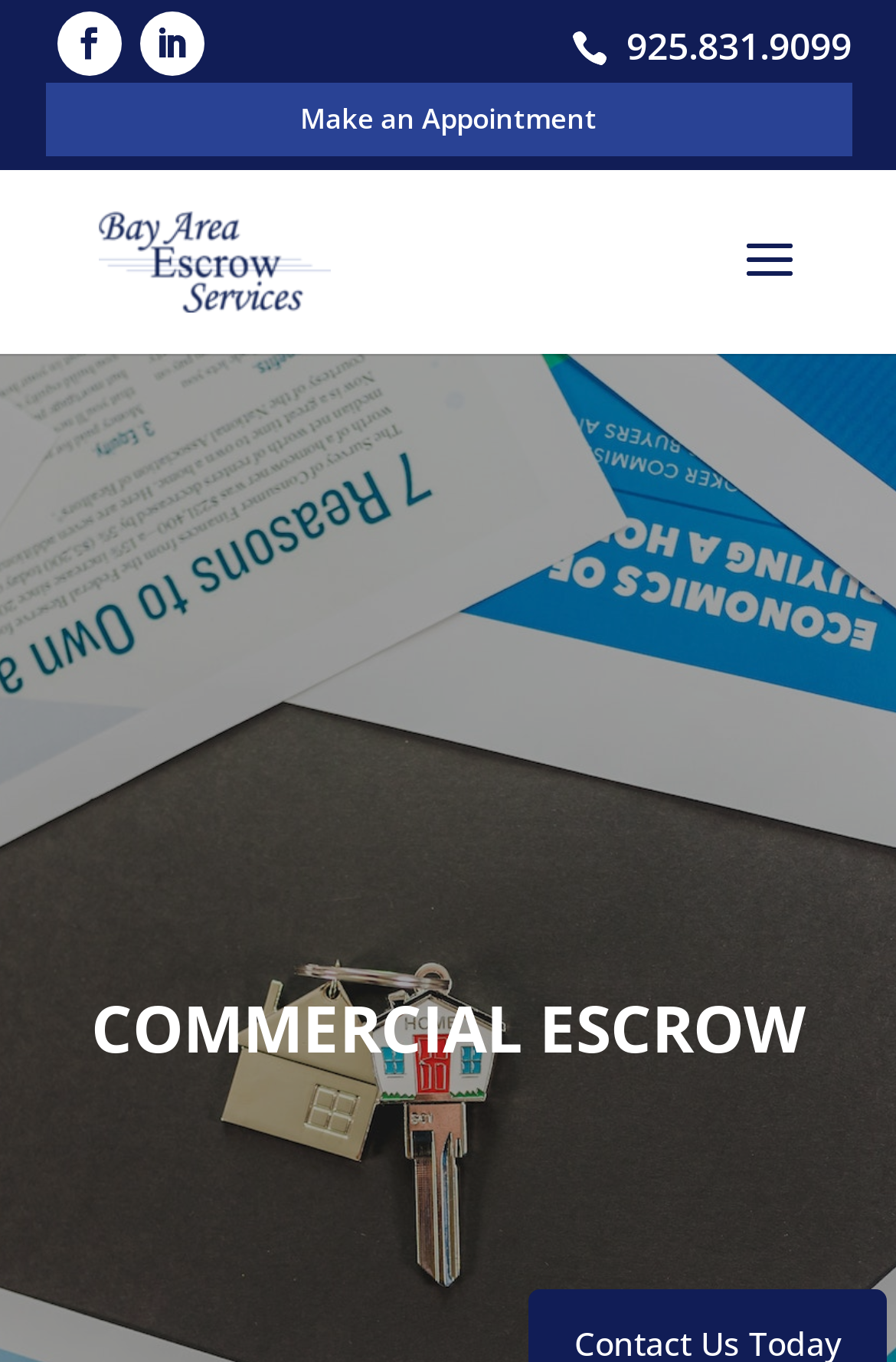Analyze the image and answer the question with as much detail as possible: 
What is the phone number on the top?

I found the phone number by looking at the top section of the webpage, where I saw a static text element with the phone number '925.831.9099'.